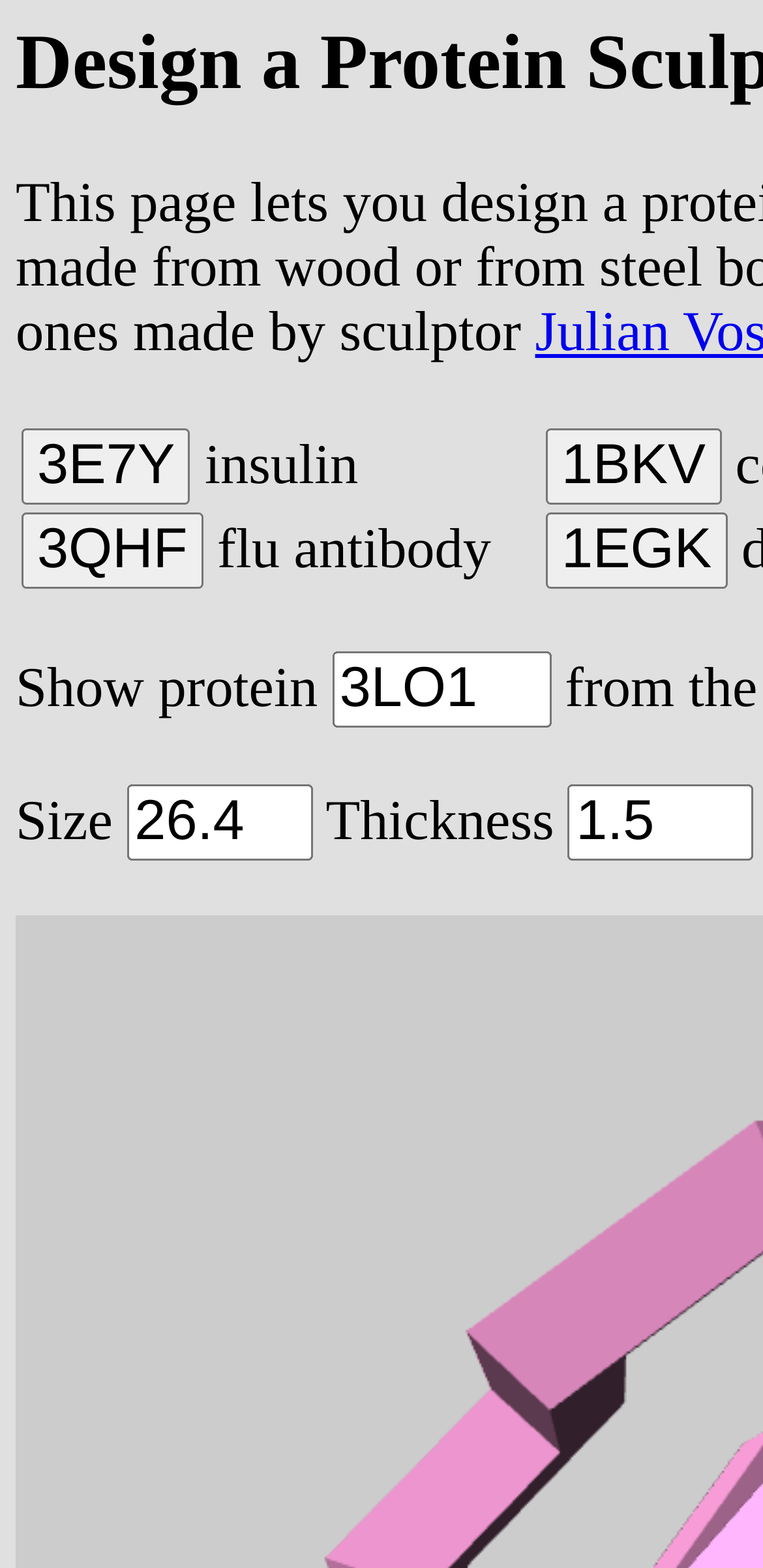What is the default size value?
Respond to the question with a single word or phrase according to the image.

26.4